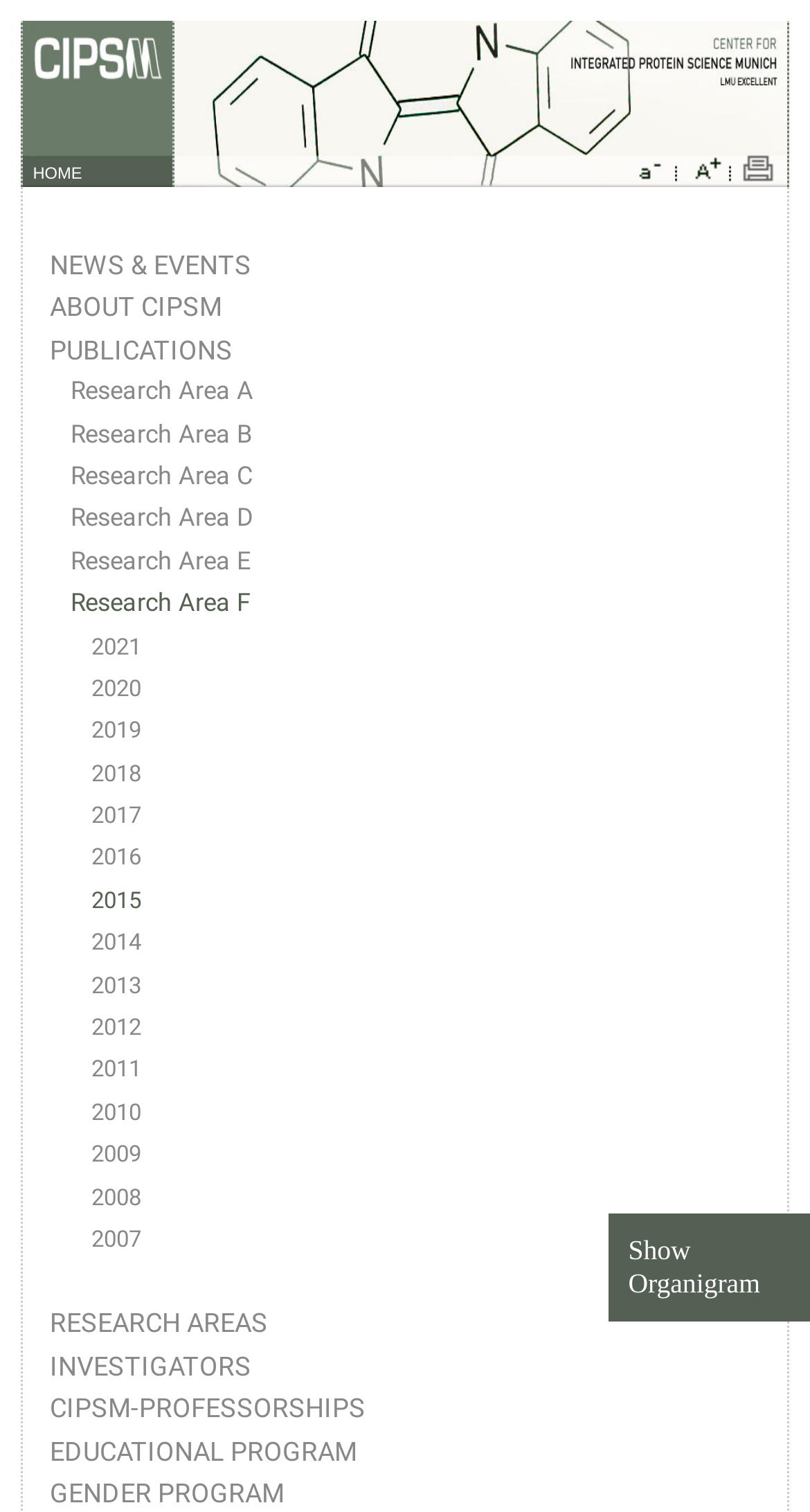Please answer the following question using a single word or phrase: 
How many research areas are listed?

6